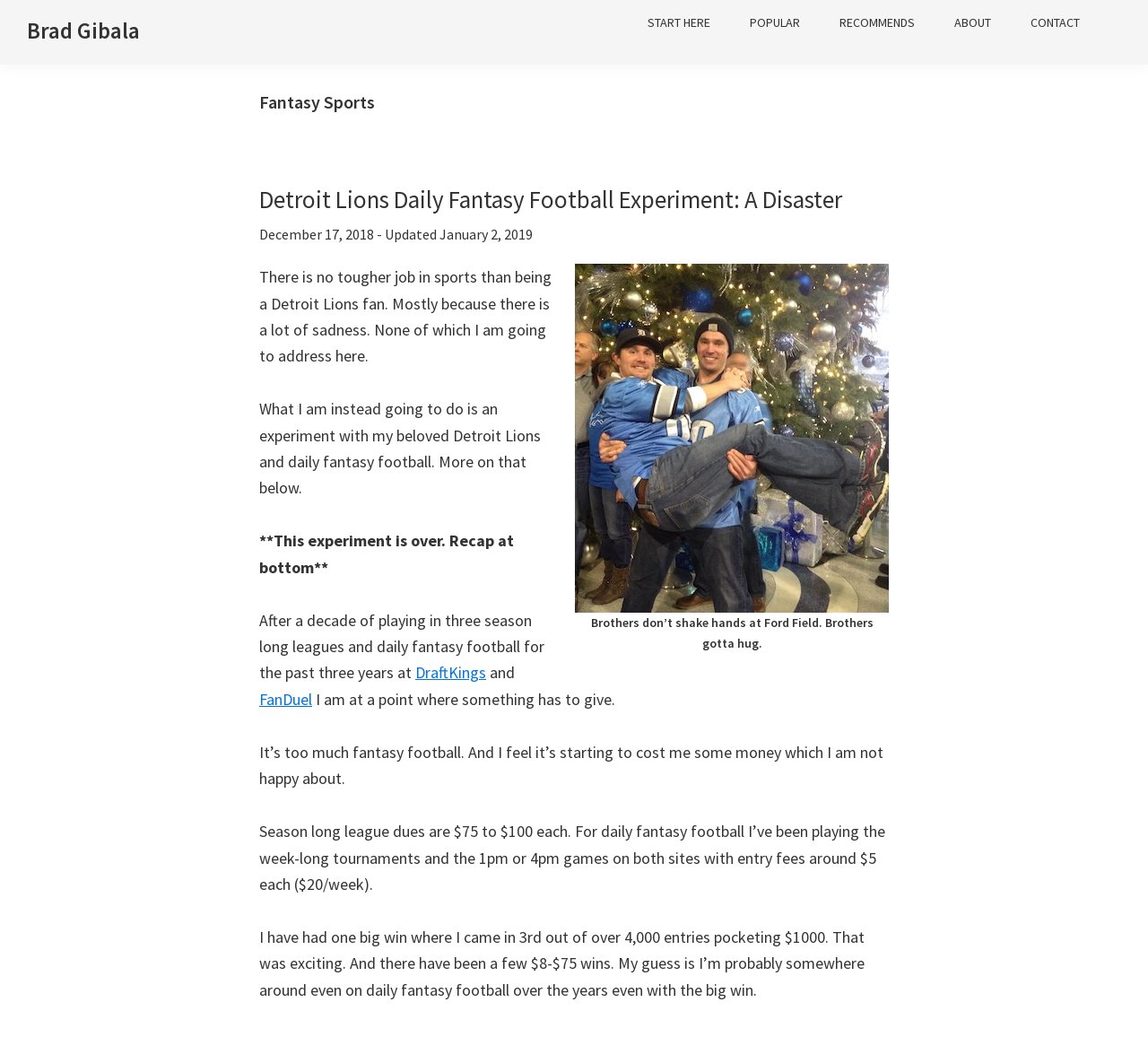Locate the bounding box of the UI element described by: "Brad Gibala" in the given webpage screenshot.

[0.023, 0.016, 0.122, 0.043]